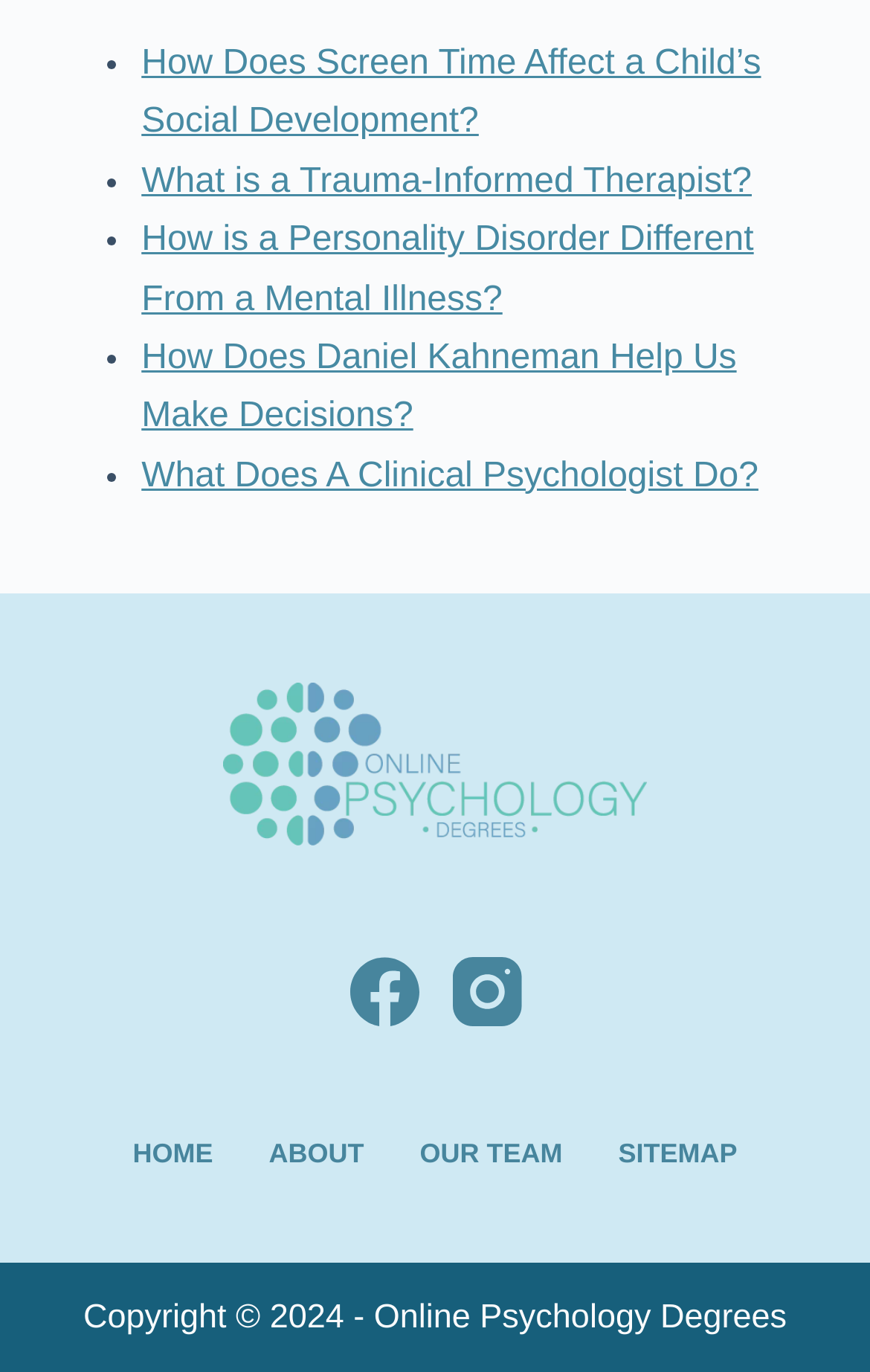Locate the bounding box coordinates of the segment that needs to be clicked to meet this instruction: "Check the Facebook page".

[0.401, 0.698, 0.481, 0.748]